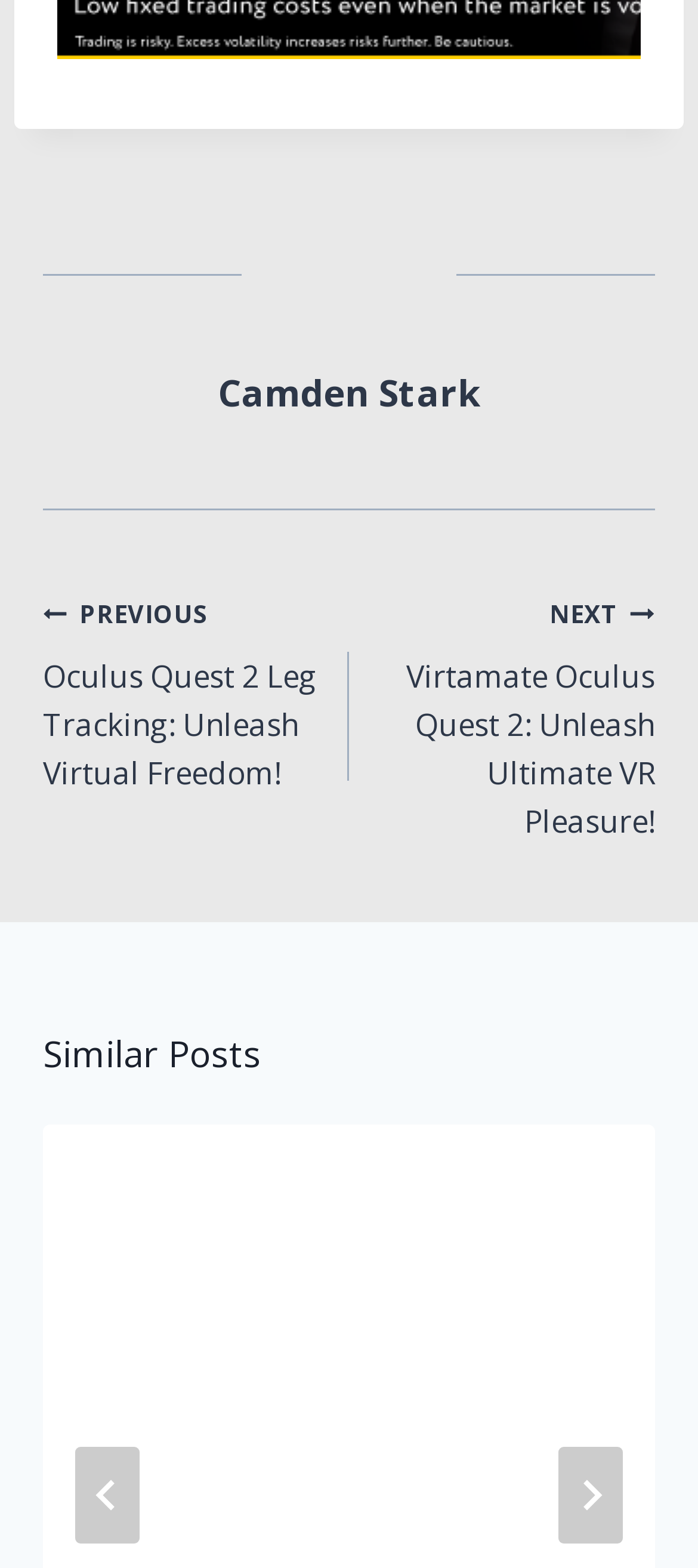Pinpoint the bounding box coordinates of the element that must be clicked to accomplish the following instruction: "go to next post". The coordinates should be in the format of four float numbers between 0 and 1, i.e., [left, top, right, bottom].

[0.5, 0.374, 0.938, 0.539]